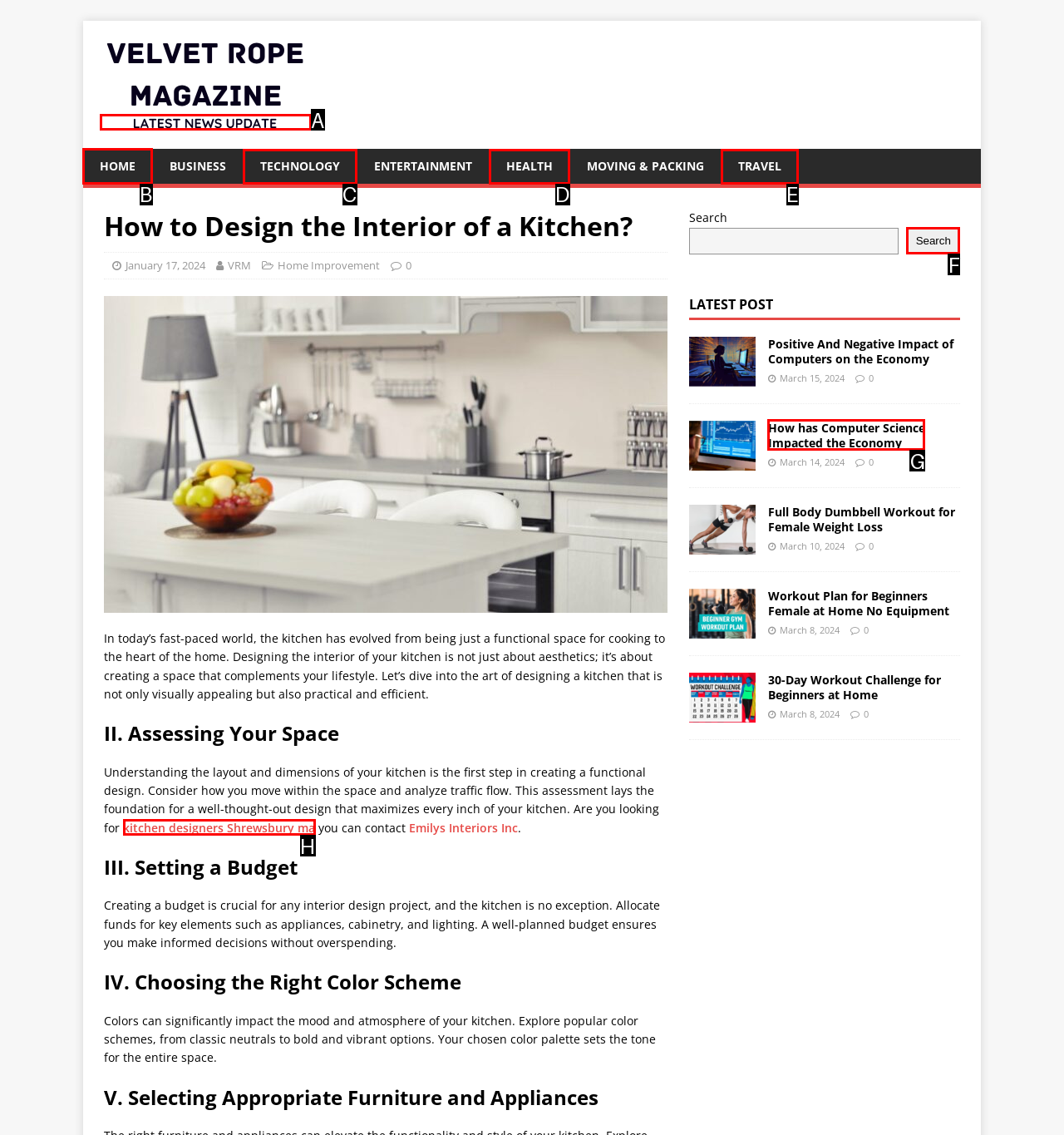Identify the letter of the UI element I need to click to carry out the following instruction: Click on the 'HOME' link

B